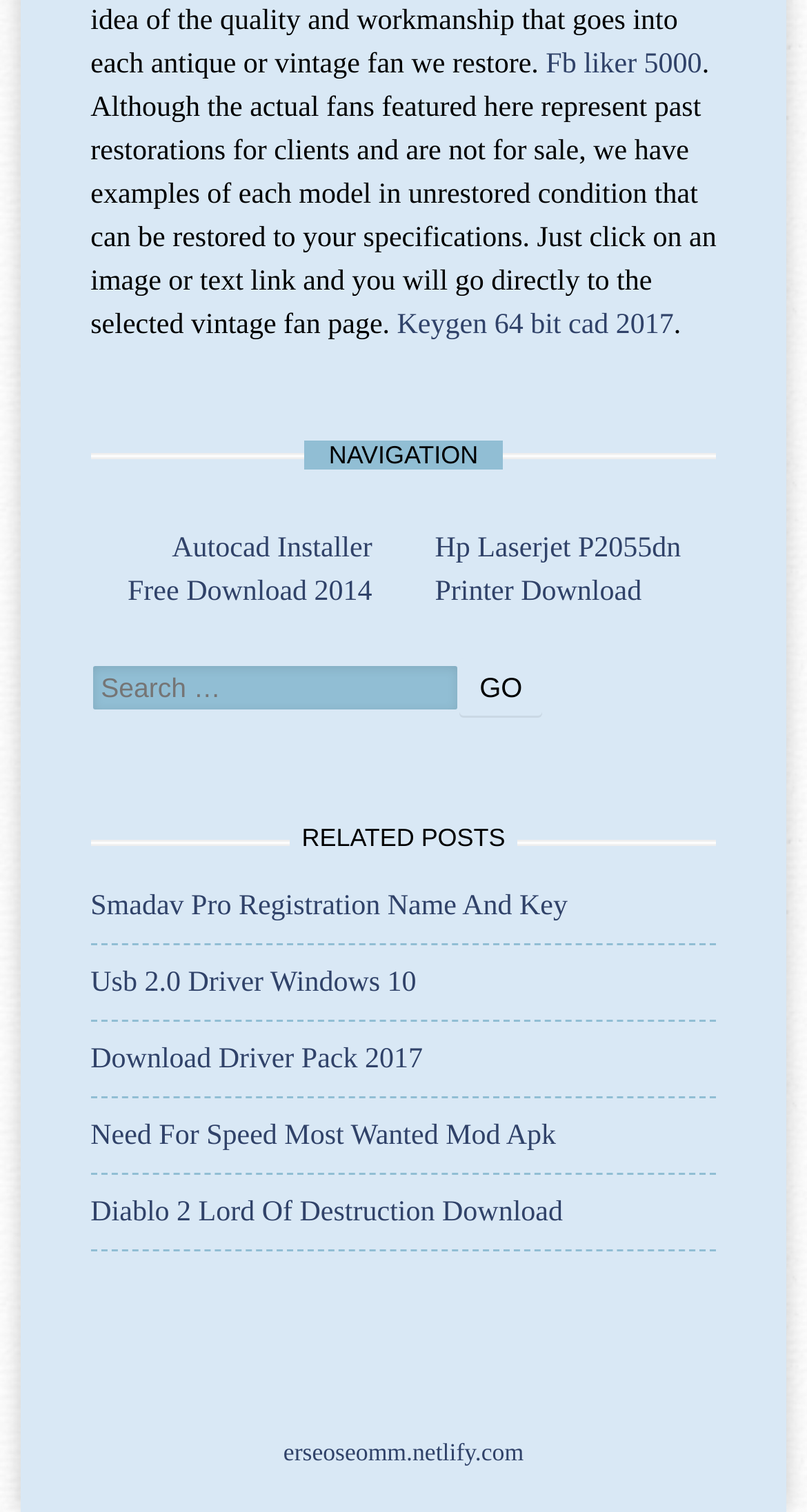Determine the coordinates of the bounding box that should be clicked to complete the instruction: "Click on Fb liker 5000". The coordinates should be represented by four float numbers between 0 and 1: [left, top, right, bottom].

[0.676, 0.033, 0.87, 0.053]